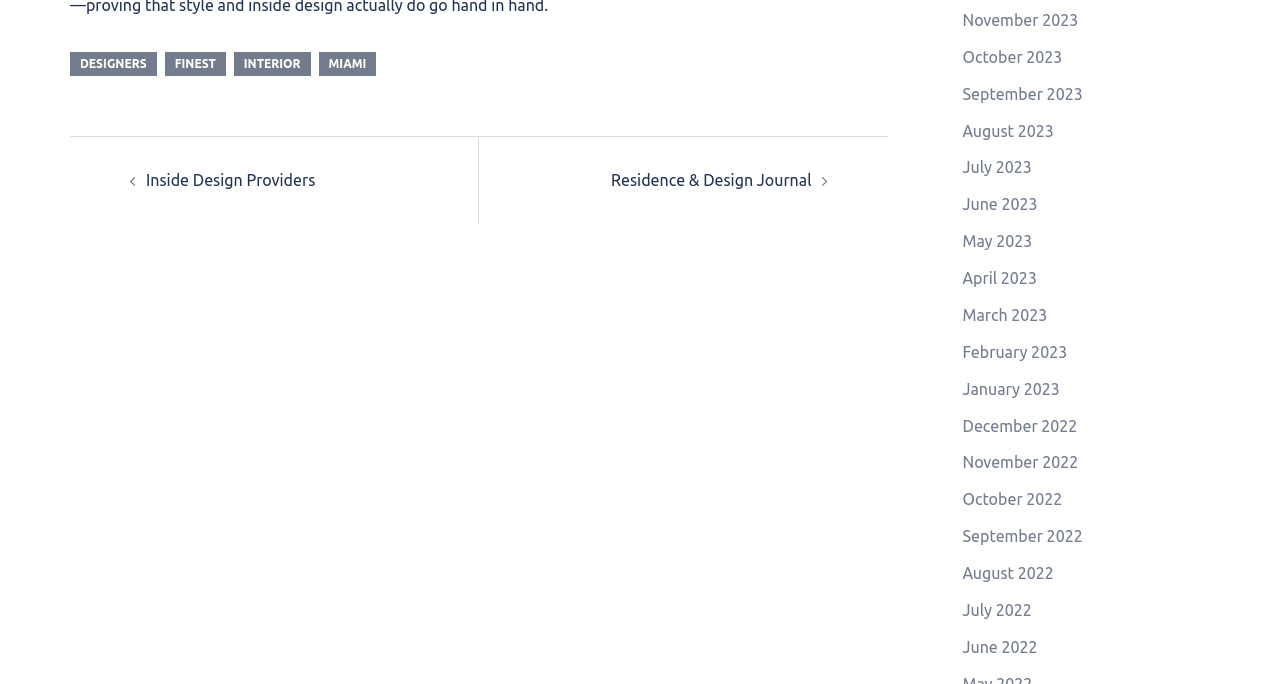Determine the bounding box for the HTML element described here: "Inside Design Providers". The coordinates should be given as [left, top, right, bottom] with each number being a float between 0 and 1.

[0.114, 0.25, 0.246, 0.276]